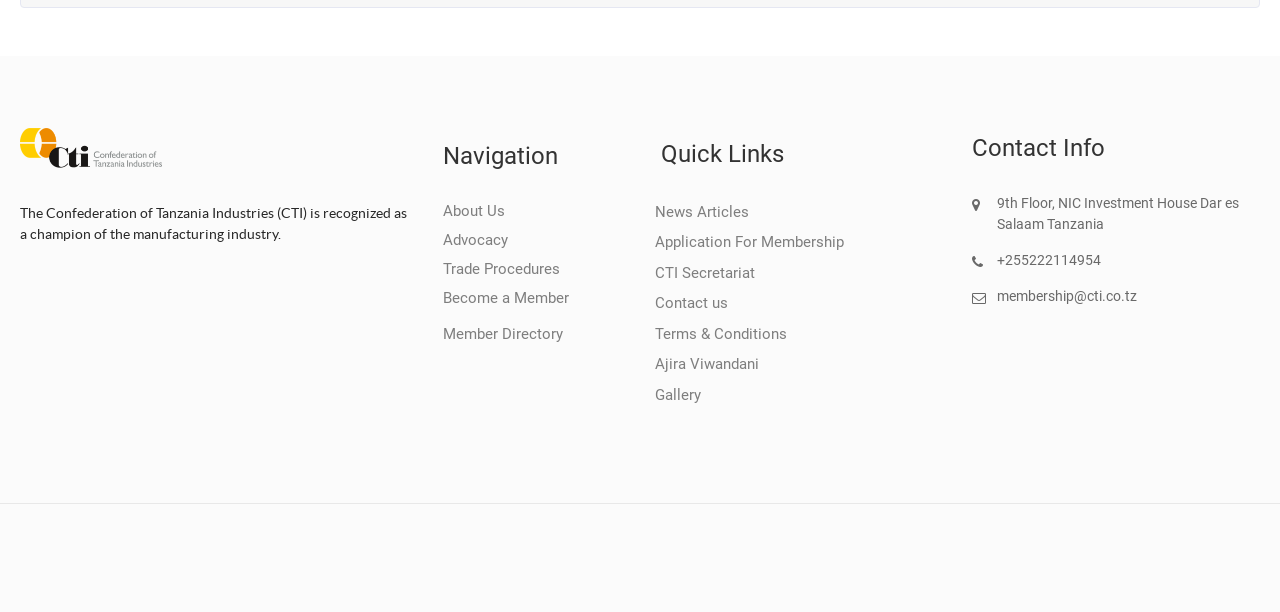Can you find the bounding box coordinates for the element to click on to achieve the instruction: "Contact us"?

[0.512, 0.481, 0.569, 0.511]